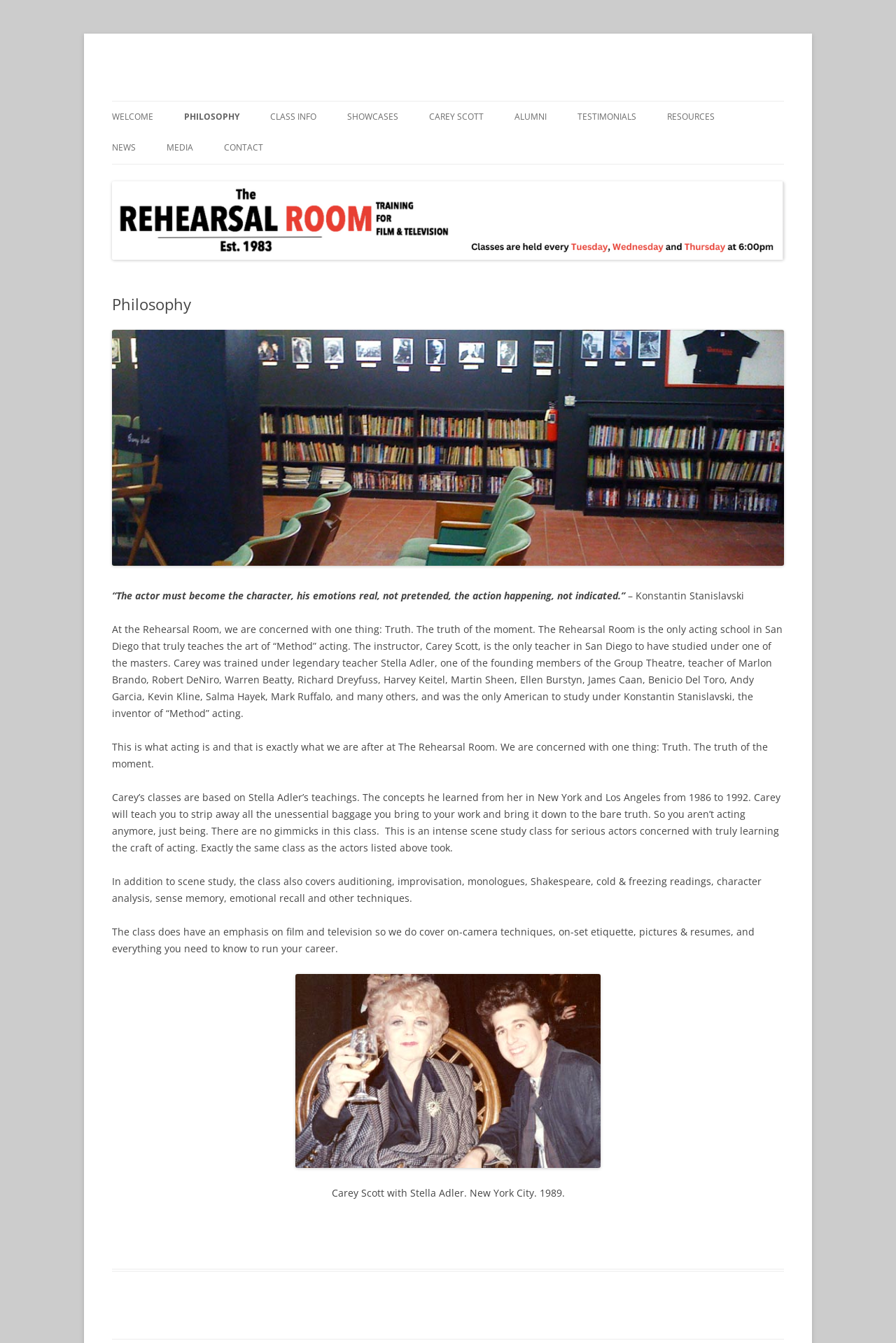Locate the bounding box coordinates of the element to click to perform the following action: 'Click on the CONTACT link'. The coordinates should be given as four float values between 0 and 1, in the form of [left, top, right, bottom].

[0.25, 0.099, 0.294, 0.122]